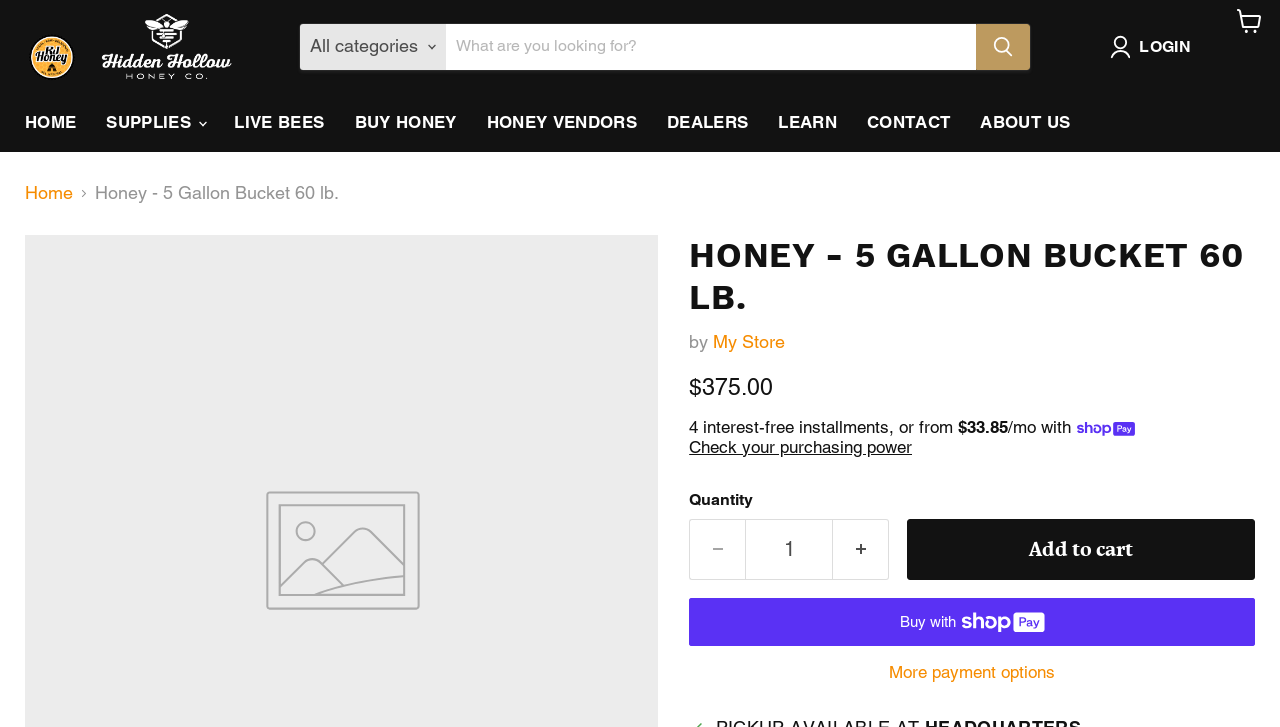Using the given element description, provide the bounding box coordinates (top-left x, top-left y, bottom-right x, bottom-right y) for the corresponding UI element in the screenshot: Login

[0.867, 0.059, 0.938, 0.092]